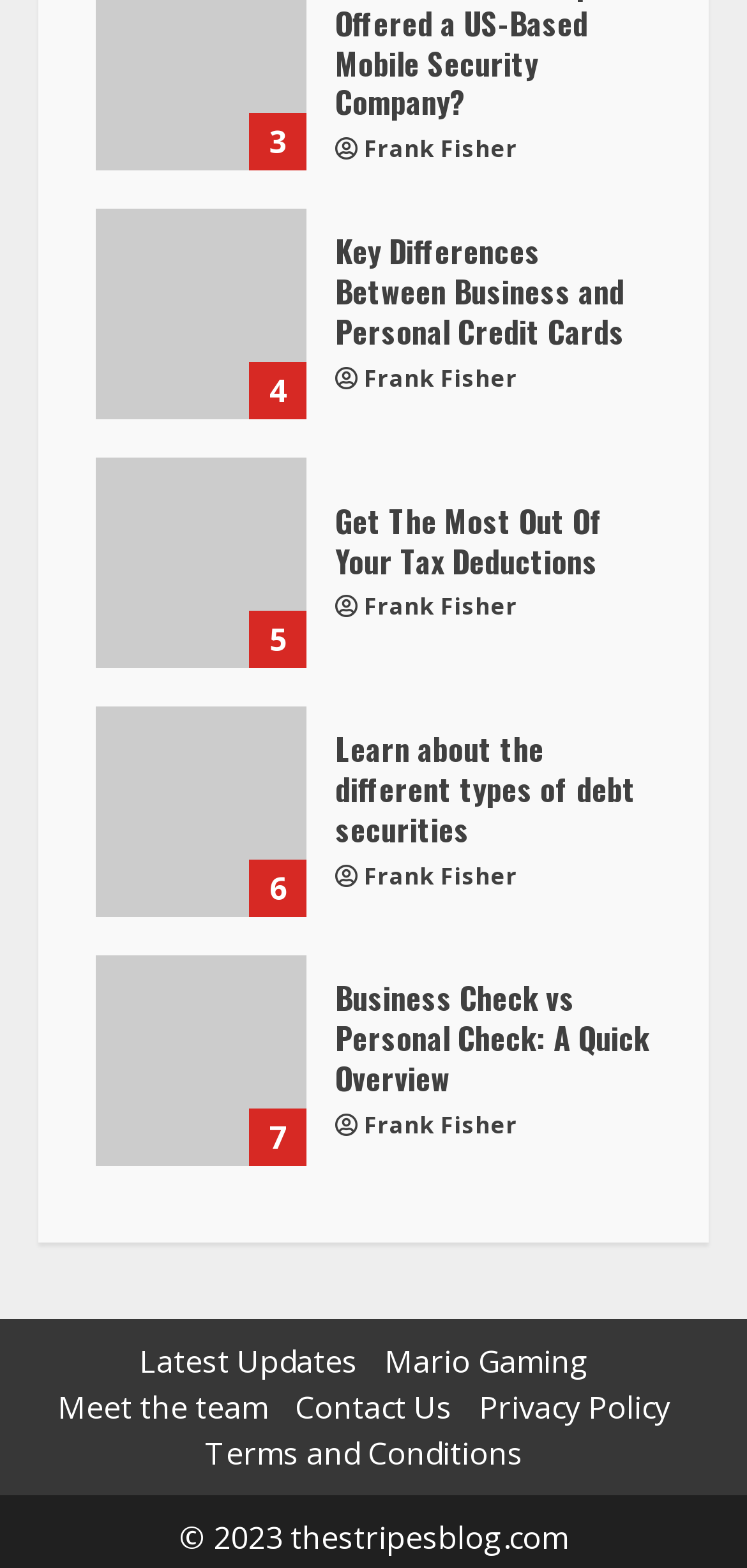Based on the element description Frank Fisher, identify the bounding box of the UI element in the given webpage screenshot. The coordinates should be in the format (top-left x, top-left y, bottom-right x, bottom-right y) and must be between 0 and 1.

[0.487, 0.377, 0.692, 0.399]